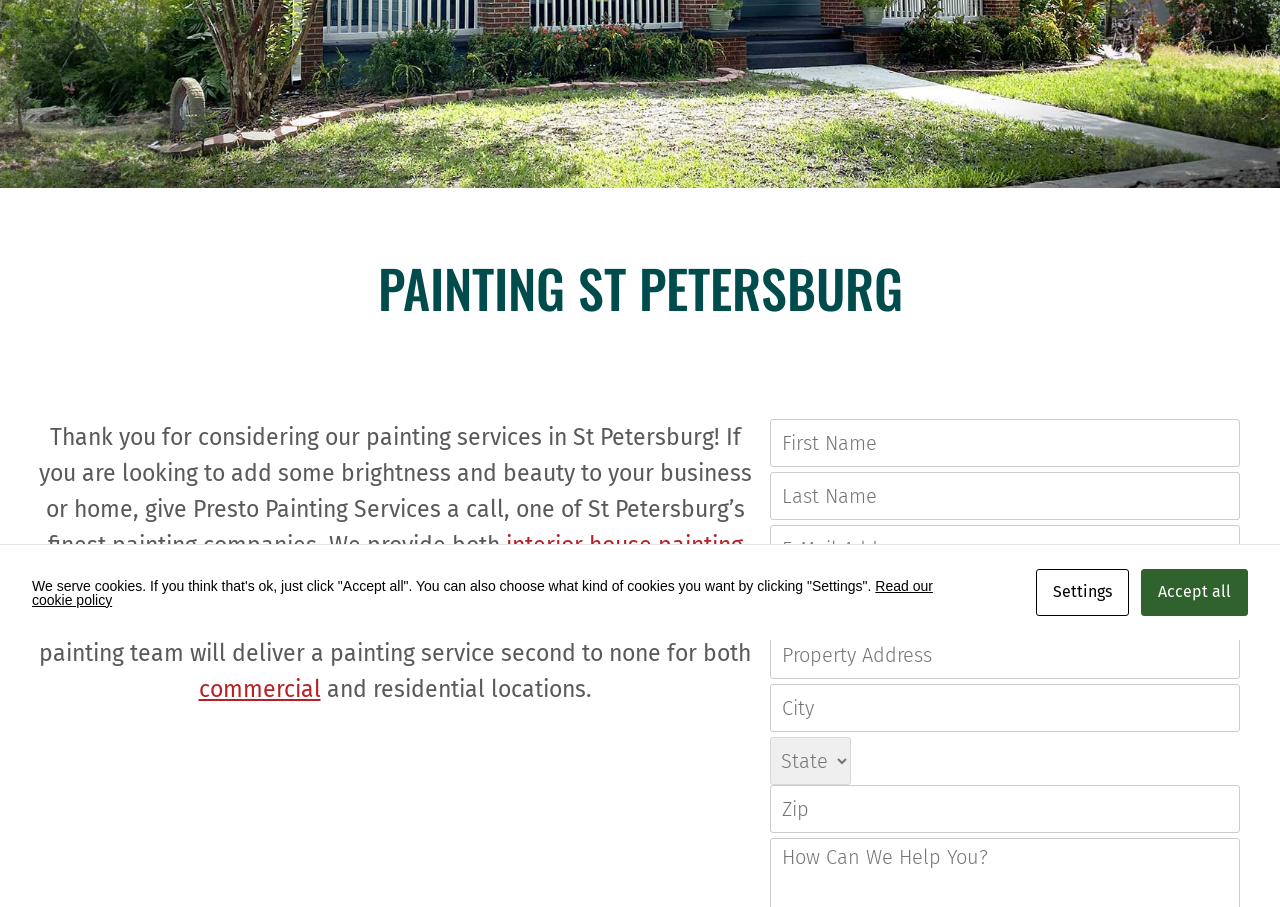Locate the bounding box of the UI element described by: "commercial" in the given webpage screenshot.

[0.155, 0.744, 0.25, 0.775]